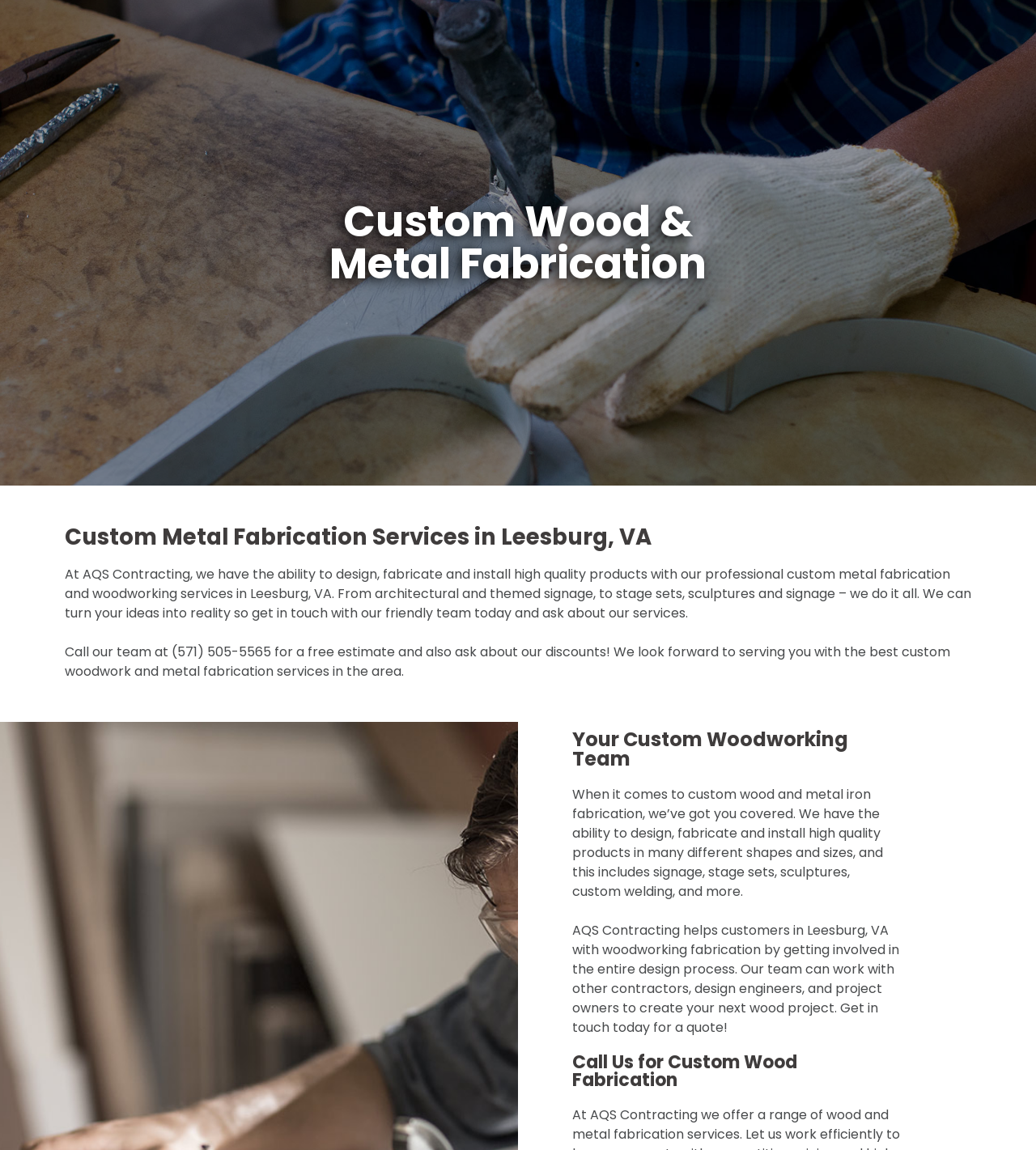What is the phone number for a free estimate?
Based on the visual, give a brief answer using one word or a short phrase.

(571) 505-5565